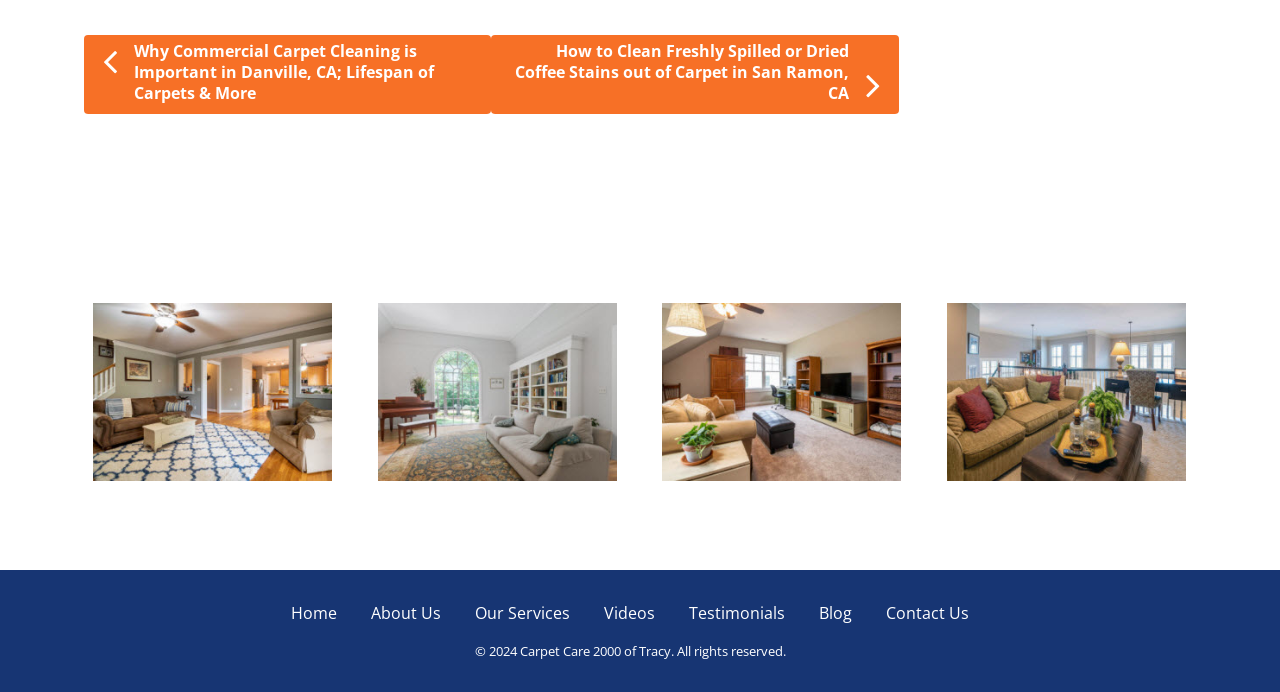Please locate the bounding box coordinates of the element that needs to be clicked to achieve the following instruction: "View 'Carpet, Rug & Tile Cleaning'". The coordinates should be four float numbers between 0 and 1, i.e., [left, top, right, bottom].

[0.1, 0.715, 0.232, 0.786]